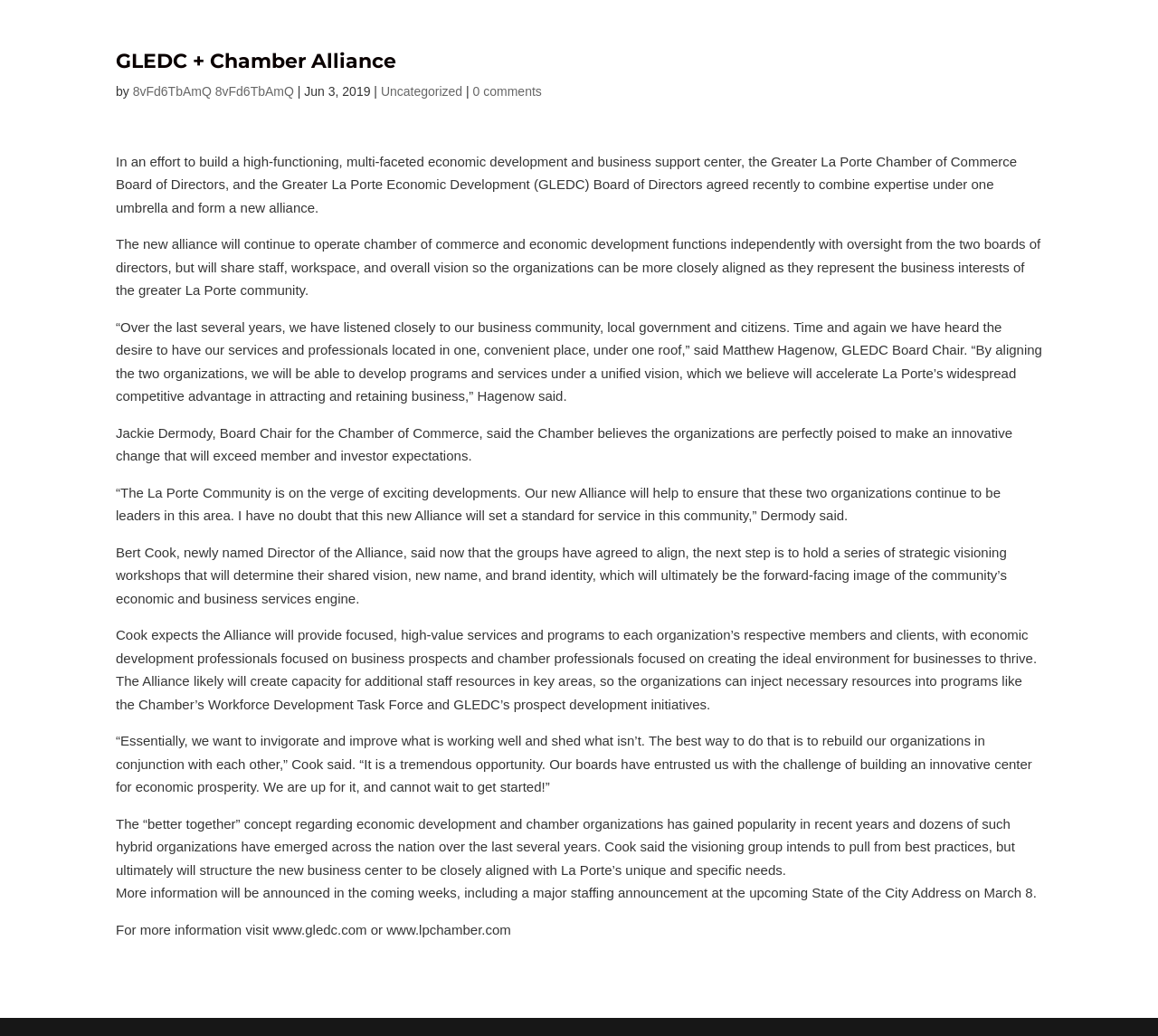Describe all the visual and textual components of the webpage comprehensively.

The webpage appears to be an article or news page from the GLEDC + Chamber Alliance | LEAP website. At the top, there is a heading that reads "GLEDC + Chamber Alliance" followed by a link to the author's name and the date "Jun 3, 2019". Below this, there are several links to categories, including "Uncategorized" and "0 comments".

The main content of the page is a long article that discusses the formation of a new alliance between the Greater La Porte Chamber of Commerce and the Greater La Porte Economic Development (GLEDC) to create a high-functioning economic development and business support center. The article quotes several individuals, including Matthew Hagenow, Jackie Dermody, and Bert Cook, who discuss the benefits of this alliance and the plans for the new organization.

The article is divided into several paragraphs, each discussing a different aspect of the alliance, such as the shared vision, the benefits of combining resources, and the plans for the future. There are no images on the page, but there are several links to external websites, including the GLEDC and Chamber of Commerce websites.

At the bottom of the page, there is a final paragraph that mentions that more information will be announced in the coming weeks, including a major staffing announcement at the upcoming State of the City Address on March 8. The page ends with a call to action, encouraging readers to visit the GLEDC and Chamber of Commerce websites for more information.